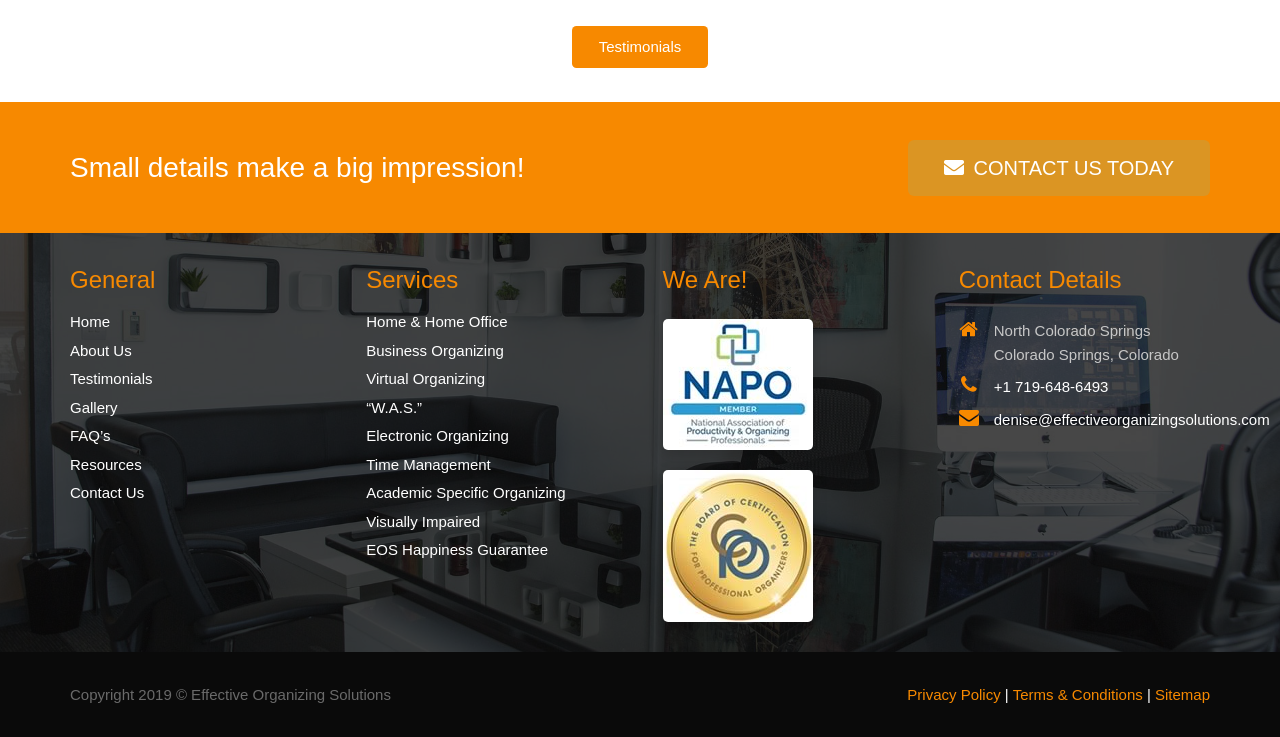Use a single word or phrase to respond to the question:
How many links are in the 'General' section?

7